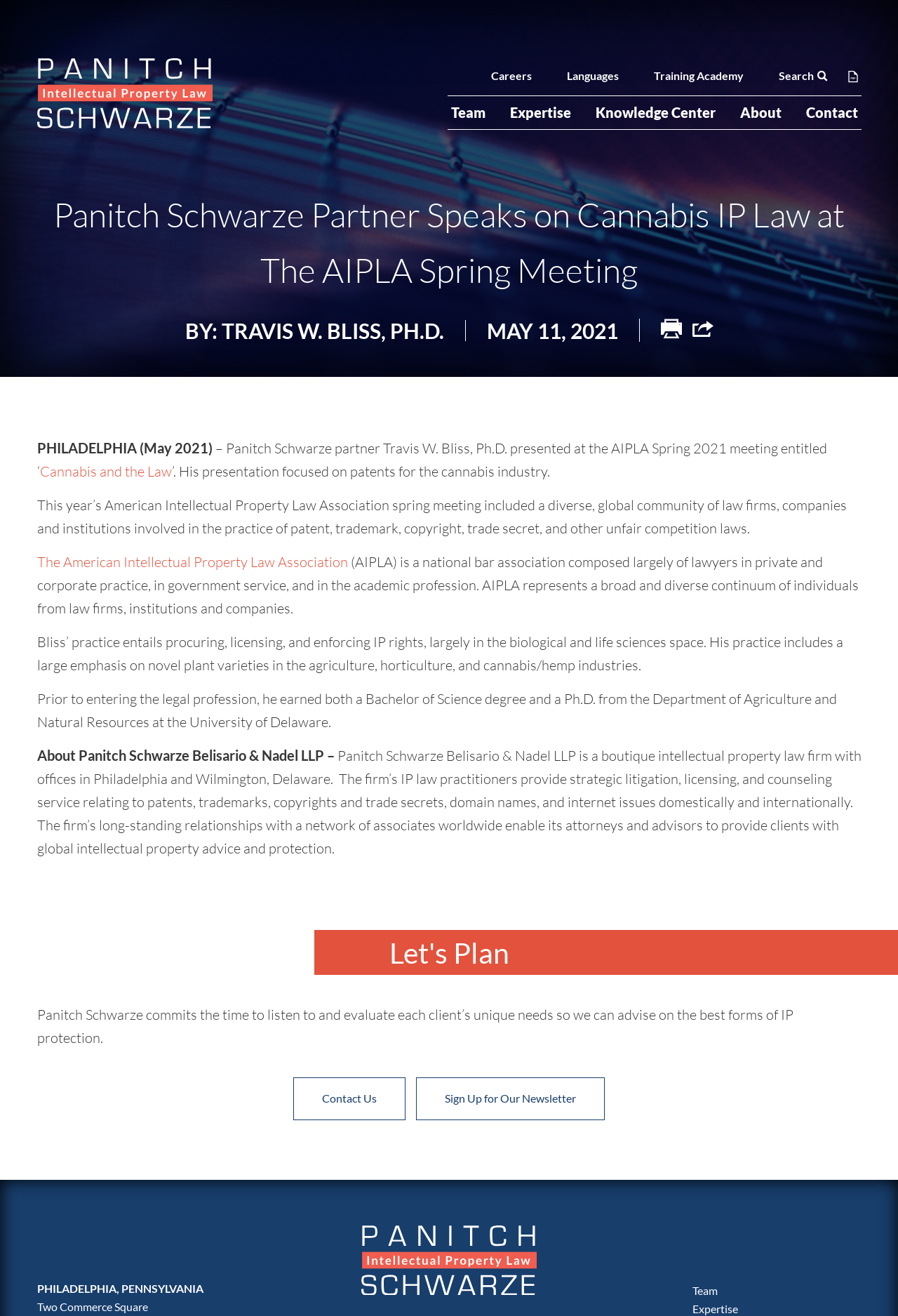Return the bounding box coordinates of the UI element that corresponds to this description: "Print to PDF". The coordinates must be given as four float numbers in the range of 0 and 1, [left, top, right, bottom].

[0.94, 0.043, 0.959, 0.073]